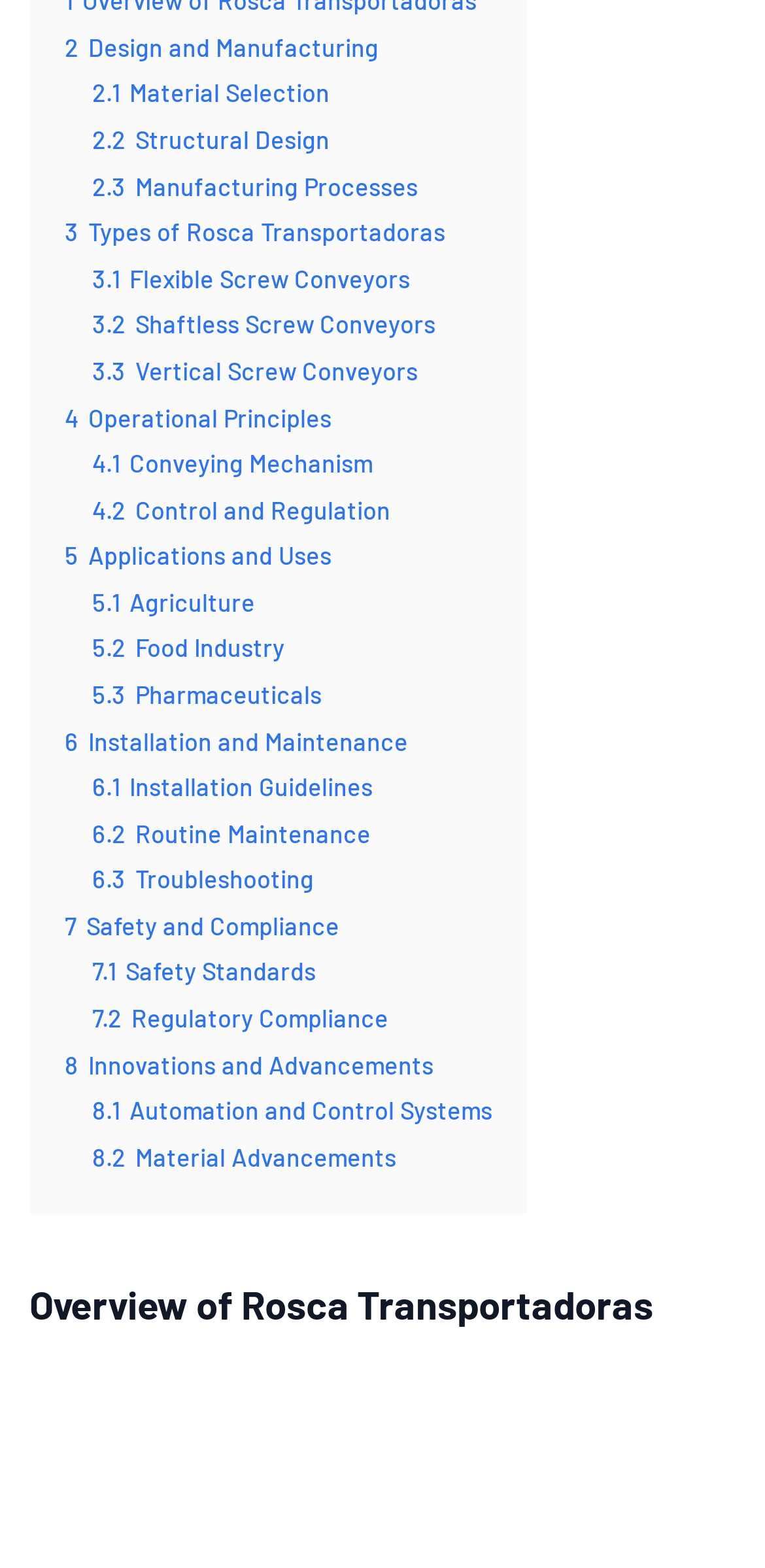Pinpoint the bounding box coordinates of the area that must be clicked to complete this instruction: "click on 2 Design and Manufacturing".

[0.085, 0.02, 0.495, 0.04]